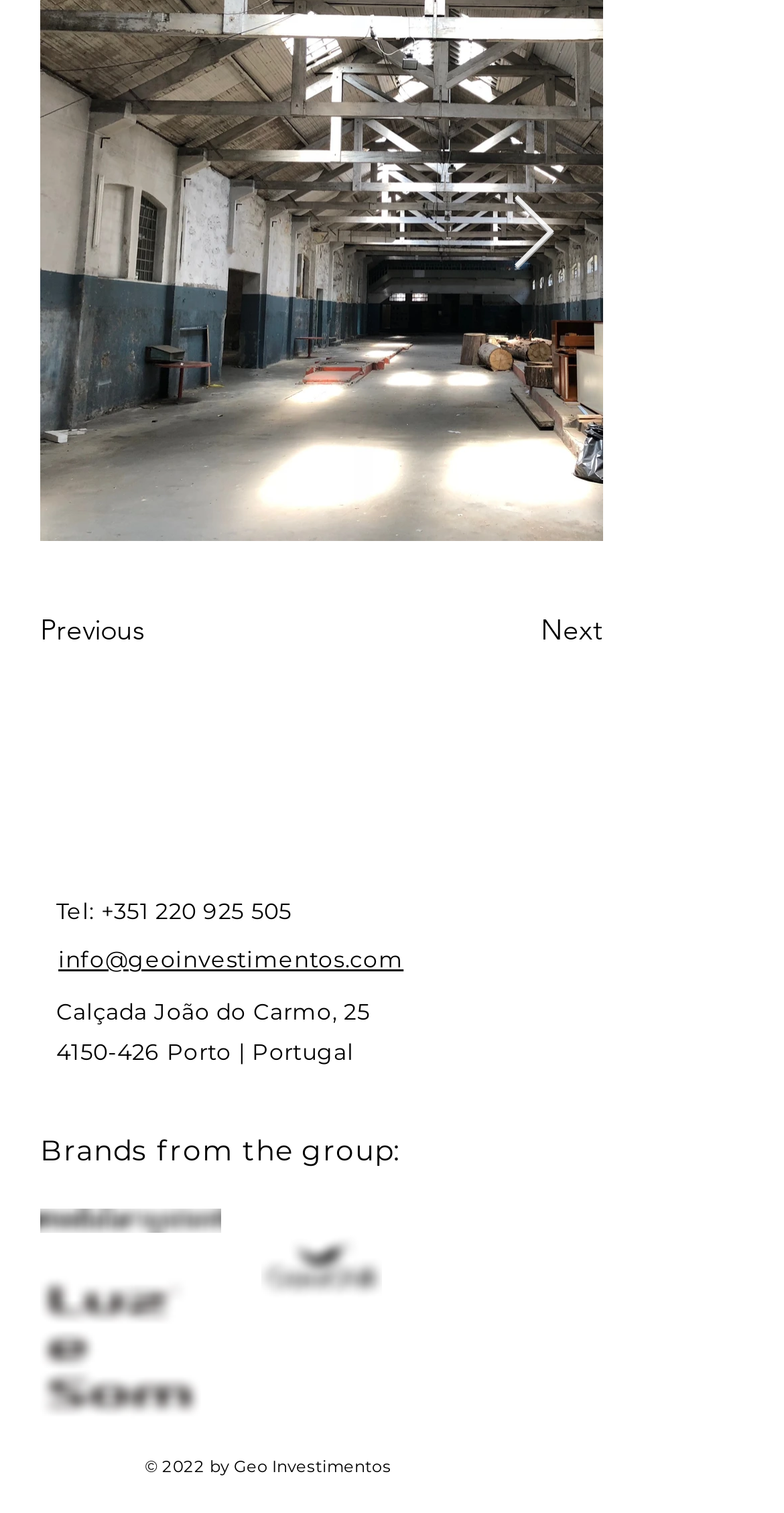Please use the details from the image to answer the following question comprehensively:
What is the phone number?

The phone number can be found in the contact information section, where it is written as '+351 220 925 505' next to the label 'Tel:'.